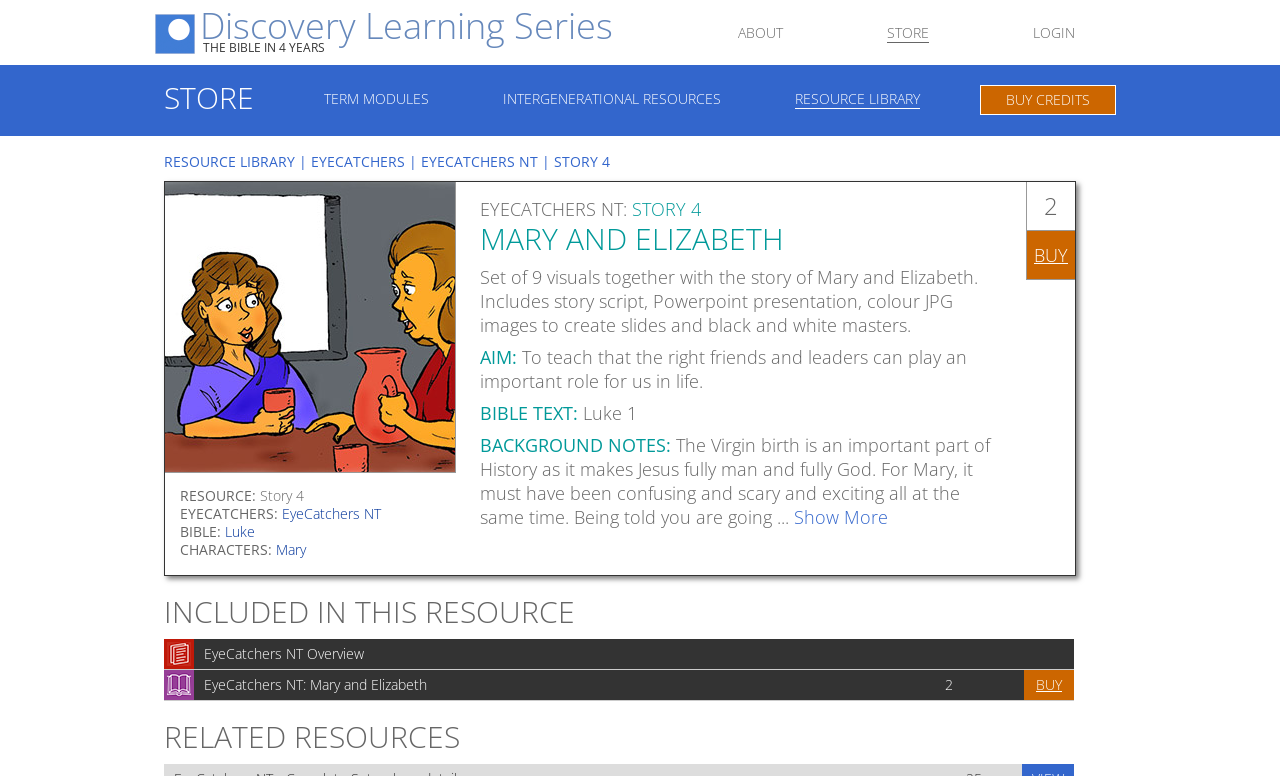What is included in this resource?
Please use the image to provide a one-word or short phrase answer.

Story script, Powerpoint presentation, colour JPG images, and black and white masters